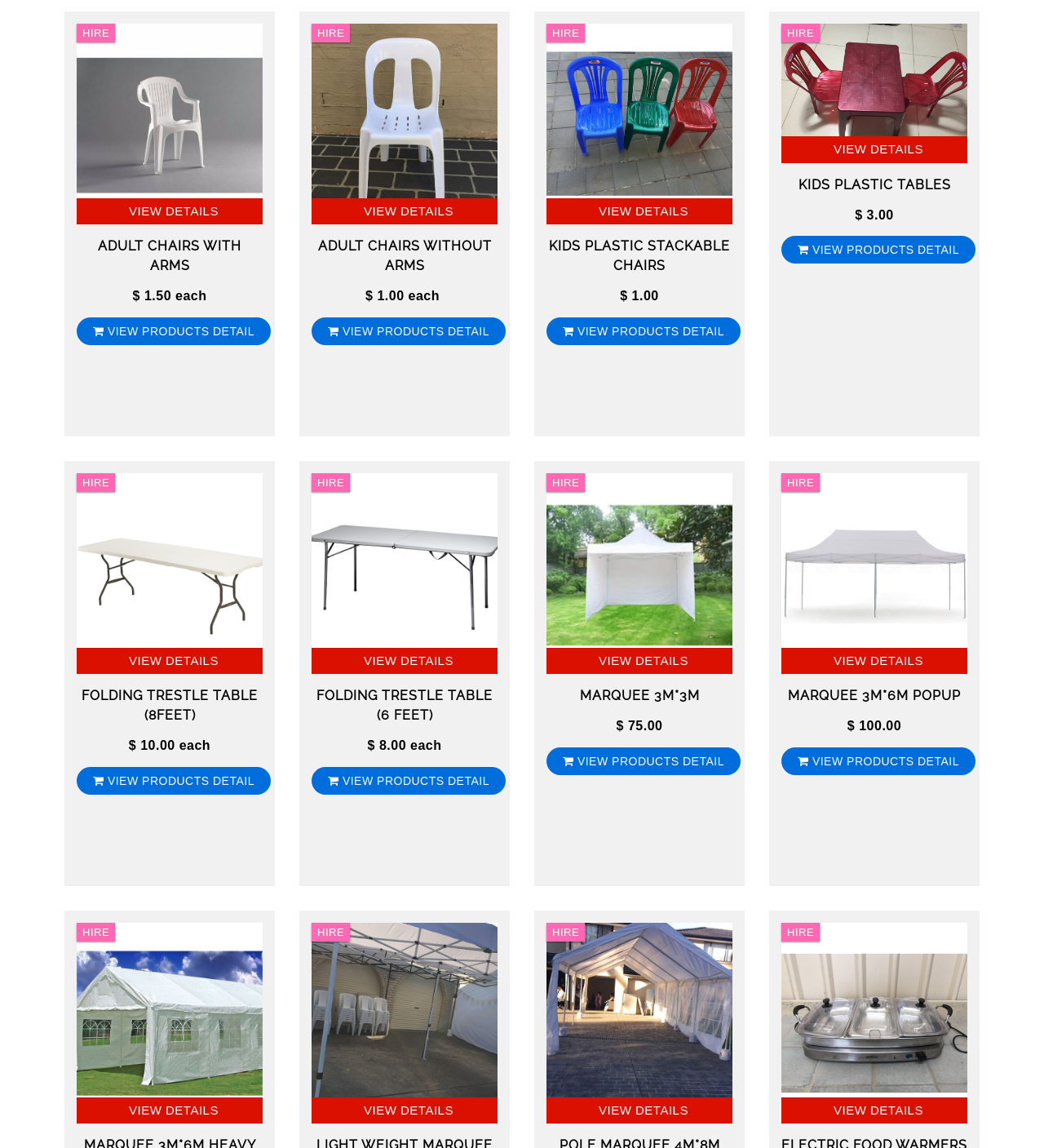Based on the element description, predict the bounding box coordinates (top-left x, top-left y, bottom-right x, bottom-right y) for the UI element in the screenshot: Folding Trestle Table (6 feet)

[0.303, 0.599, 0.472, 0.63]